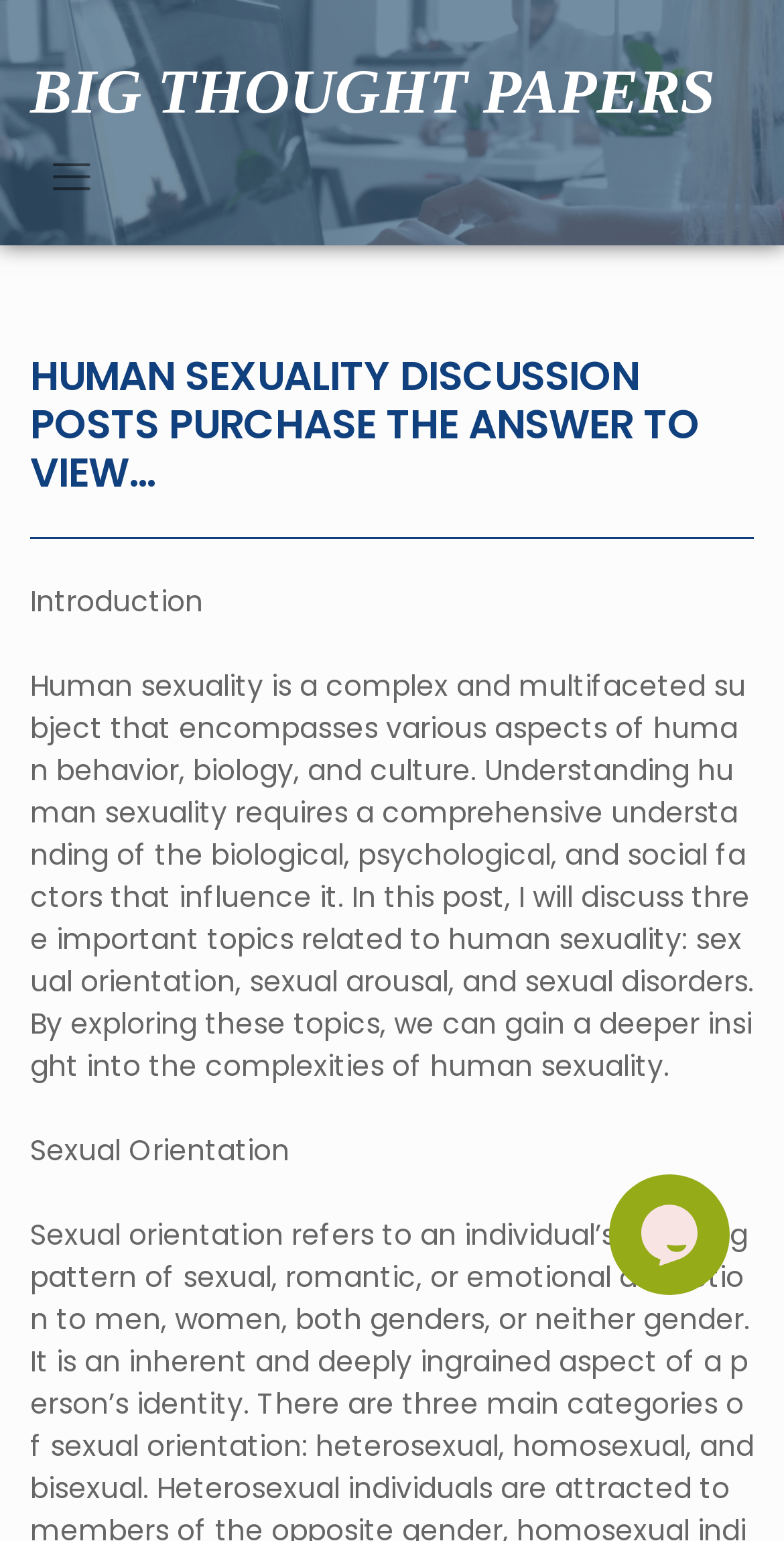What are the three topics related to human sexuality discussed?
Based on the image, answer the question in a detailed manner.

The introduction on the webpage mentions that the post will discuss three important topics related to human sexuality, which are sexual orientation, sexual arousal, and sexual disorders, providing insight into the complexities of human sexuality.